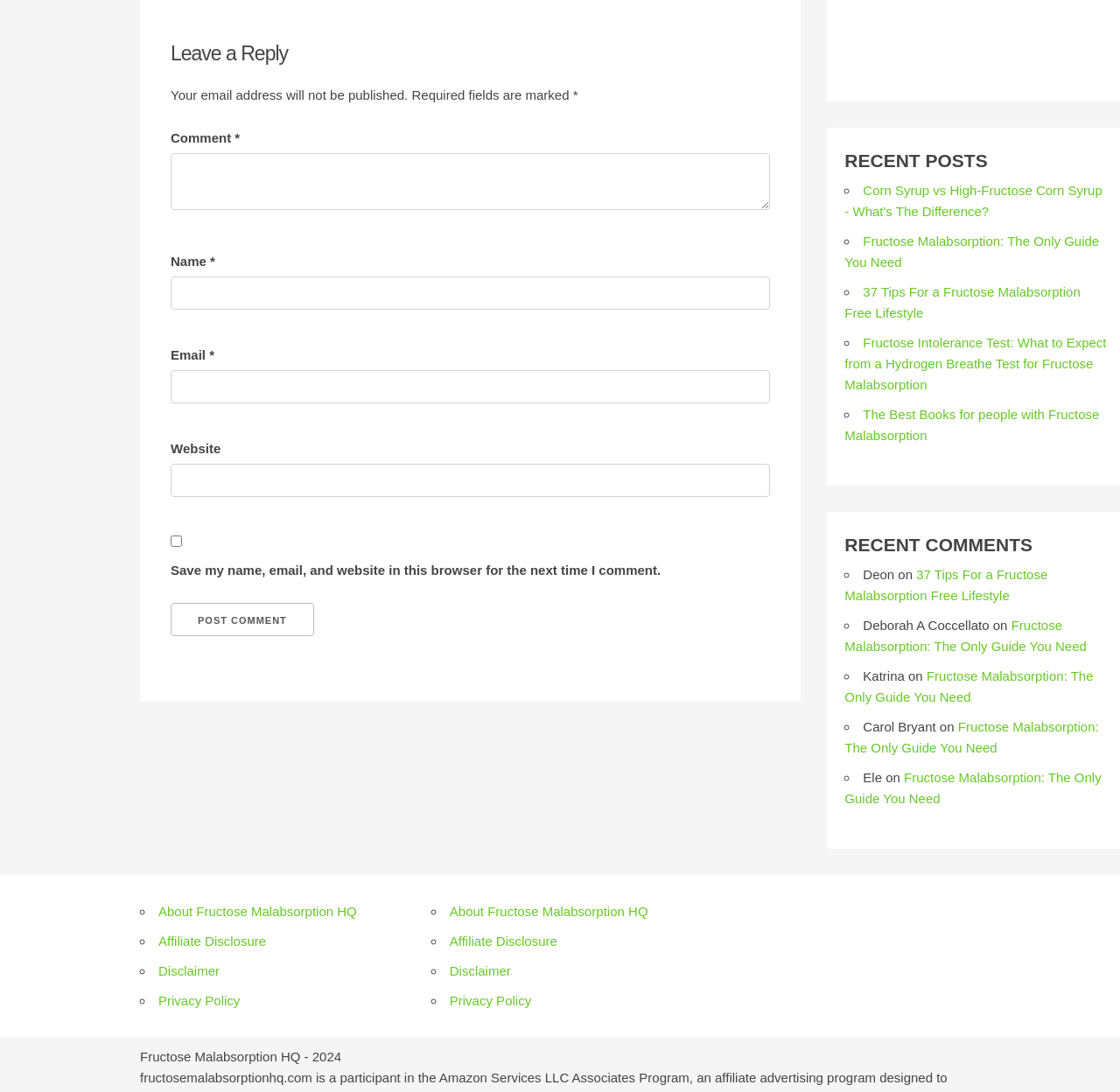Could you please study the image and provide a detailed answer to the question:
What is the copyright year of Fructose Malabsorption HQ?

The copyright year of Fructose Malabsorption HQ is located at the bottom of the webpage and is displayed as 'Fructose Malabsorption HQ - 2024'.